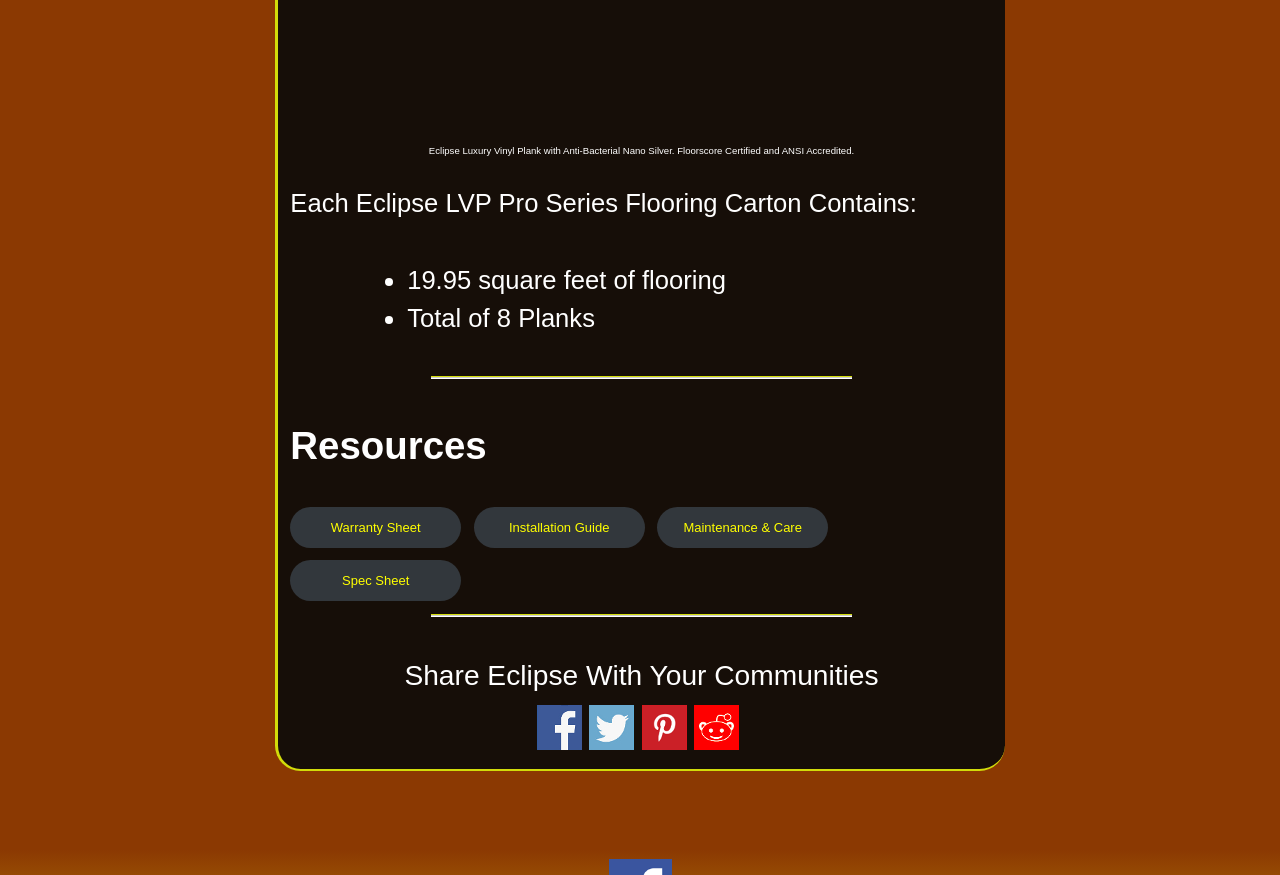What social media platforms can Eclipse LVP be shared on?
Examine the webpage screenshot and provide an in-depth answer to the question.

The social media platforms that Eclipse LVP can be shared on can be found in the link elements 'Share Eclipse LVP with Nano Silver on Facebook', 'Share Eclipse LVP with Nano Silver on Twitter', 'Share Eclipse LVP with Nano Silver on Pinterest', and 'Share Eclipse LVP with Nano Silver on Reddit' which are child elements of the static text element 'Share Eclipse With Your Communities'.